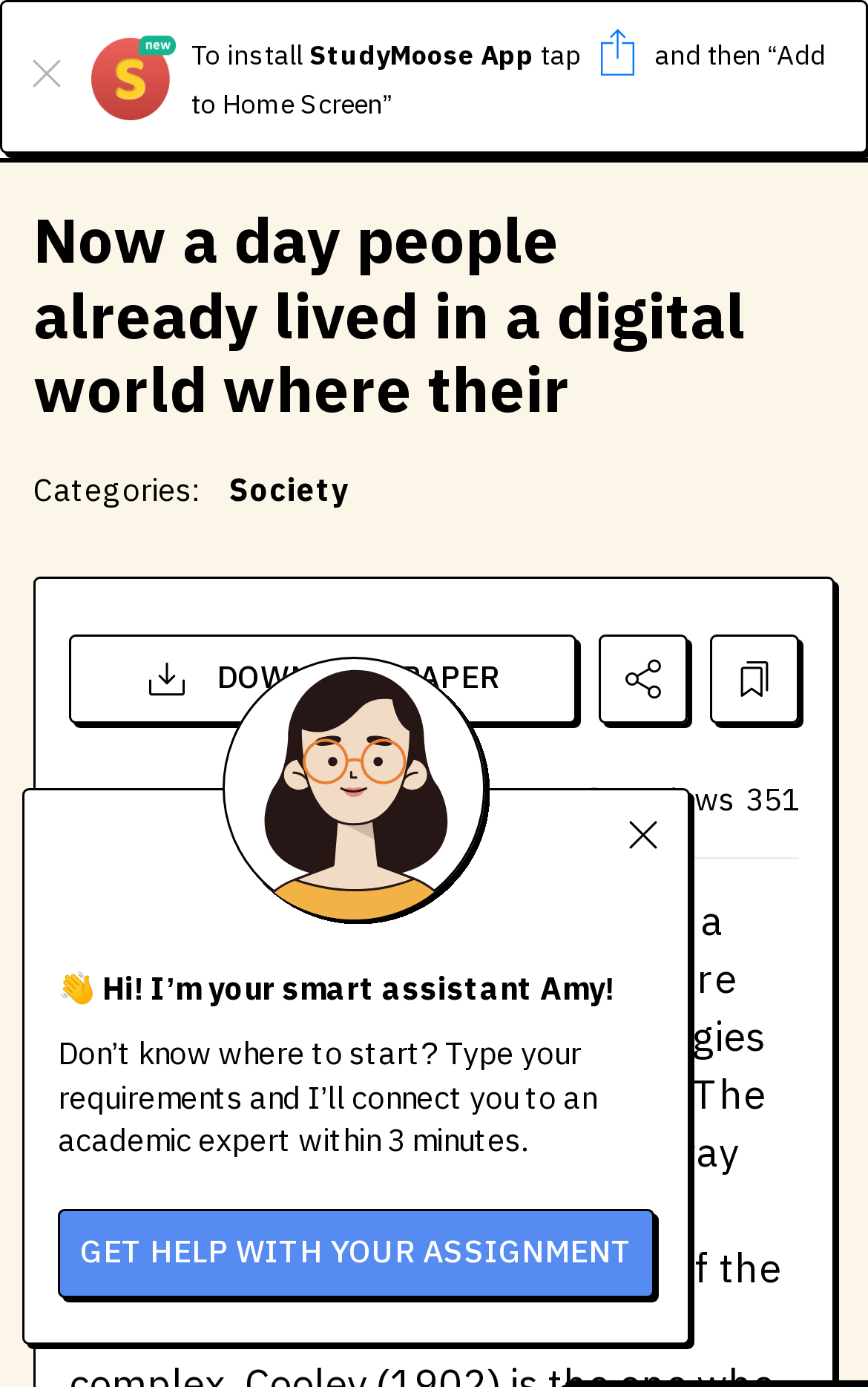Please specify the bounding box coordinates in the format (top-left x, top-left y, bottom-right x, bottom-right y), with all values as floating point numbers between 0 and 1. Identify the bounding box of the UI element described by: Submit Ticket

None